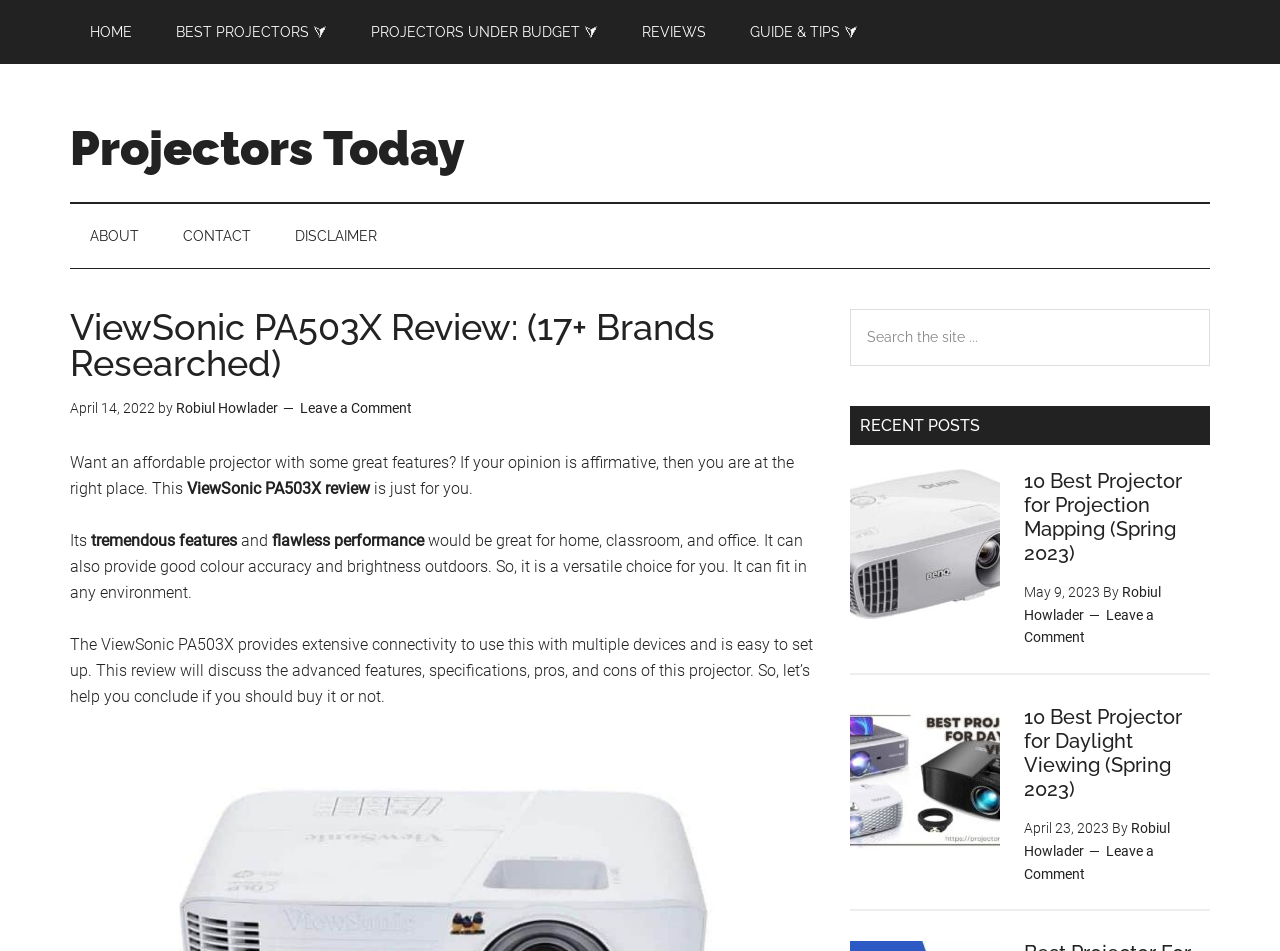Please indicate the bounding box coordinates of the element's region to be clicked to achieve the instruction: "Click on the 'Leave a Comment' link". Provide the coordinates as four float numbers between 0 and 1, i.e., [left, top, right, bottom].

[0.234, 0.421, 0.322, 0.437]